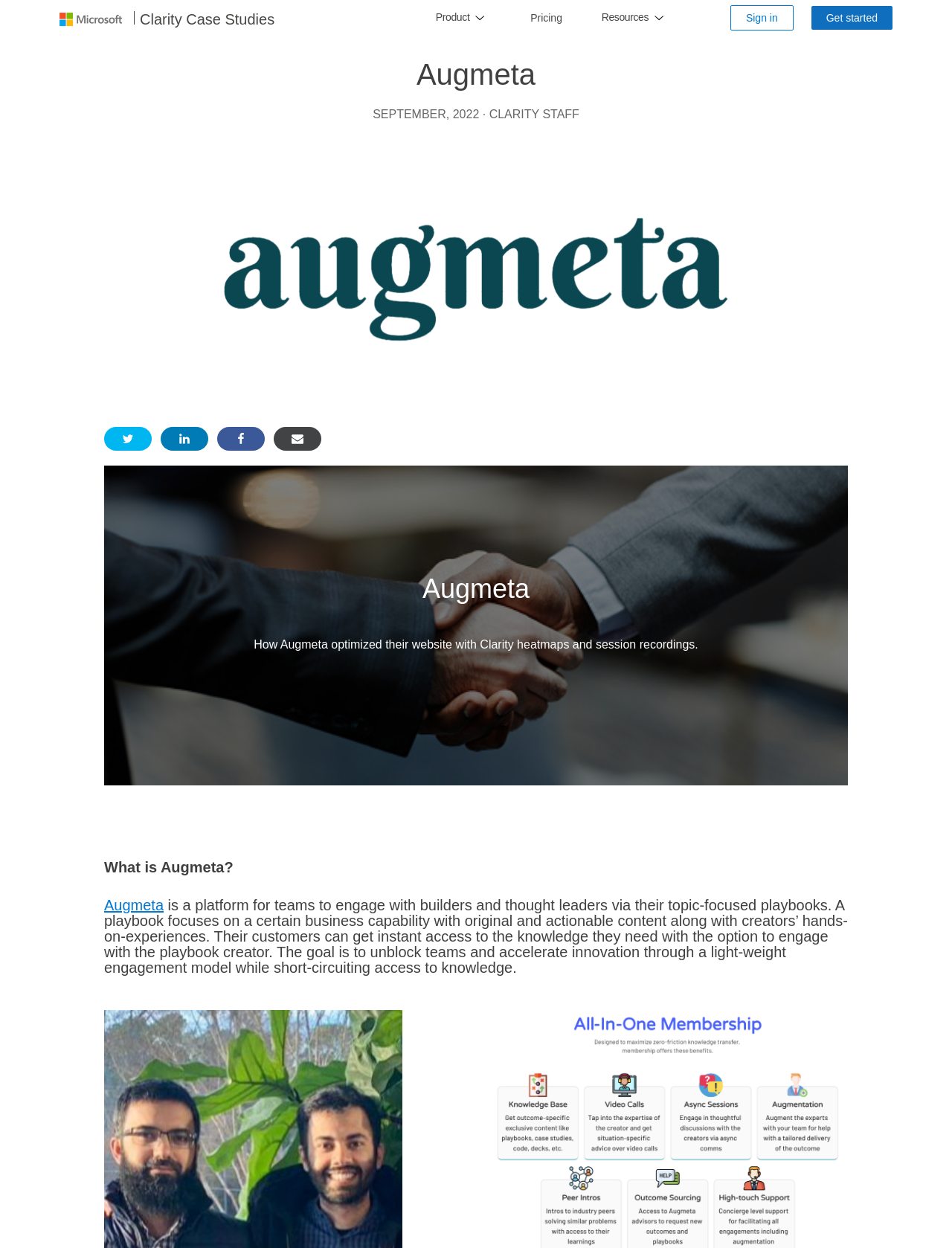Extract the bounding box coordinates for the UI element described by the text: "Clarity Case Studies". The coordinates should be in the form of [left, top, right, bottom] with values between 0 and 1.

[0.147, 0.01, 0.288, 0.021]